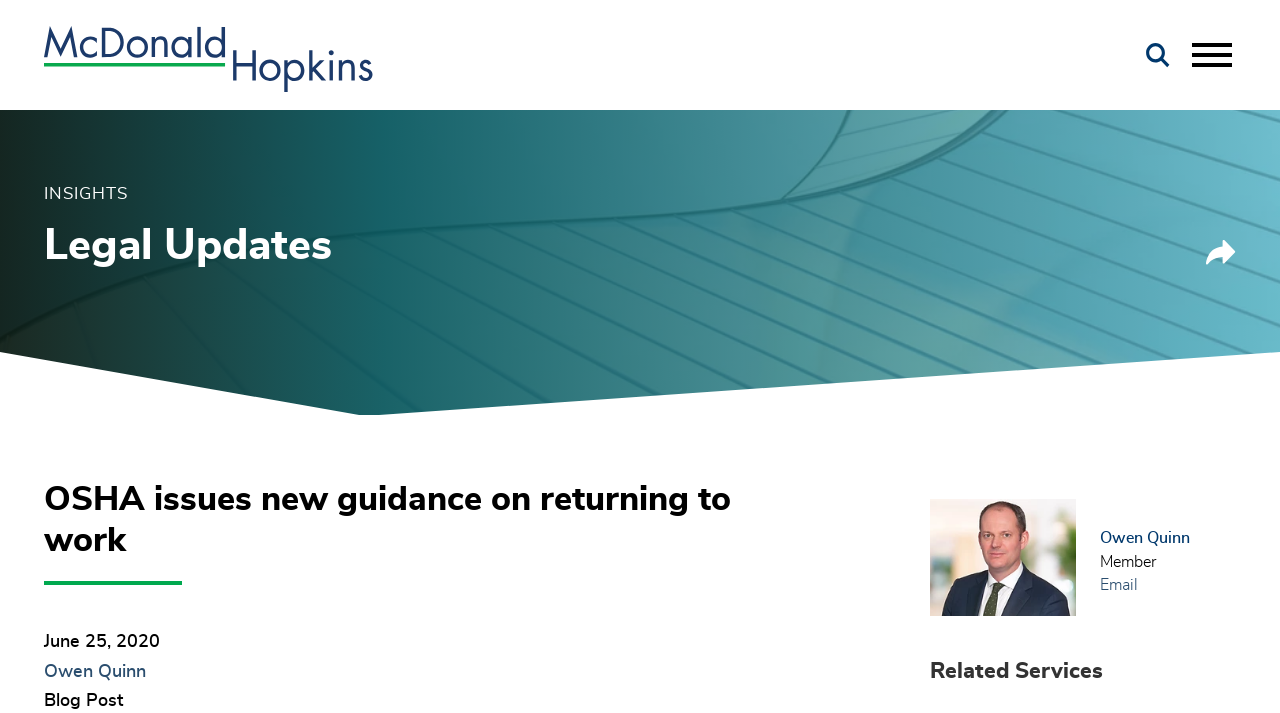Identify the bounding box coordinates of the part that should be clicked to carry out this instruction: "Contact Owen Quinn".

[0.859, 0.809, 0.889, 0.831]